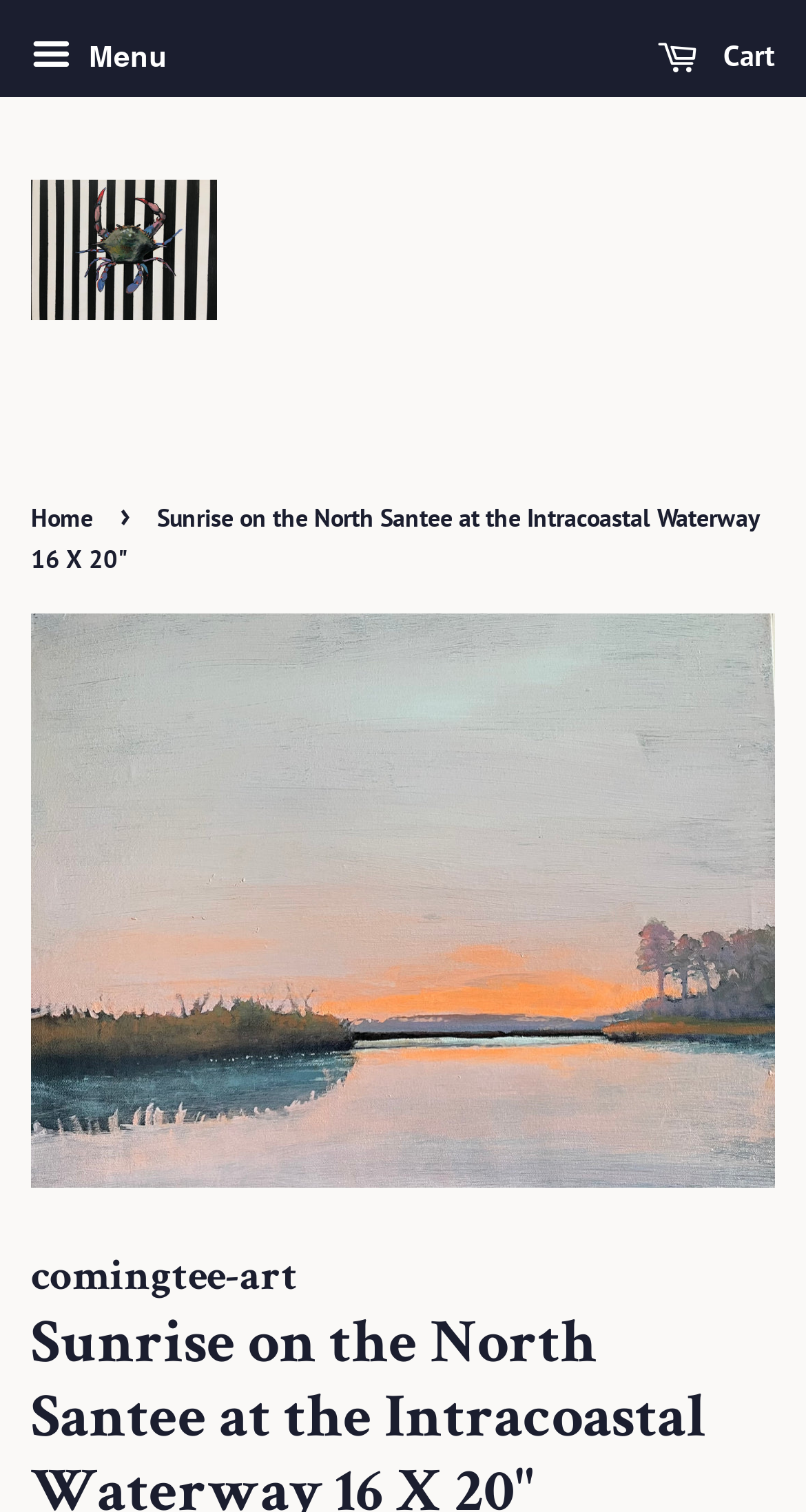What is the name of the artist?
From the image, provide a succinct answer in one word or a short phrase.

comingtee-art